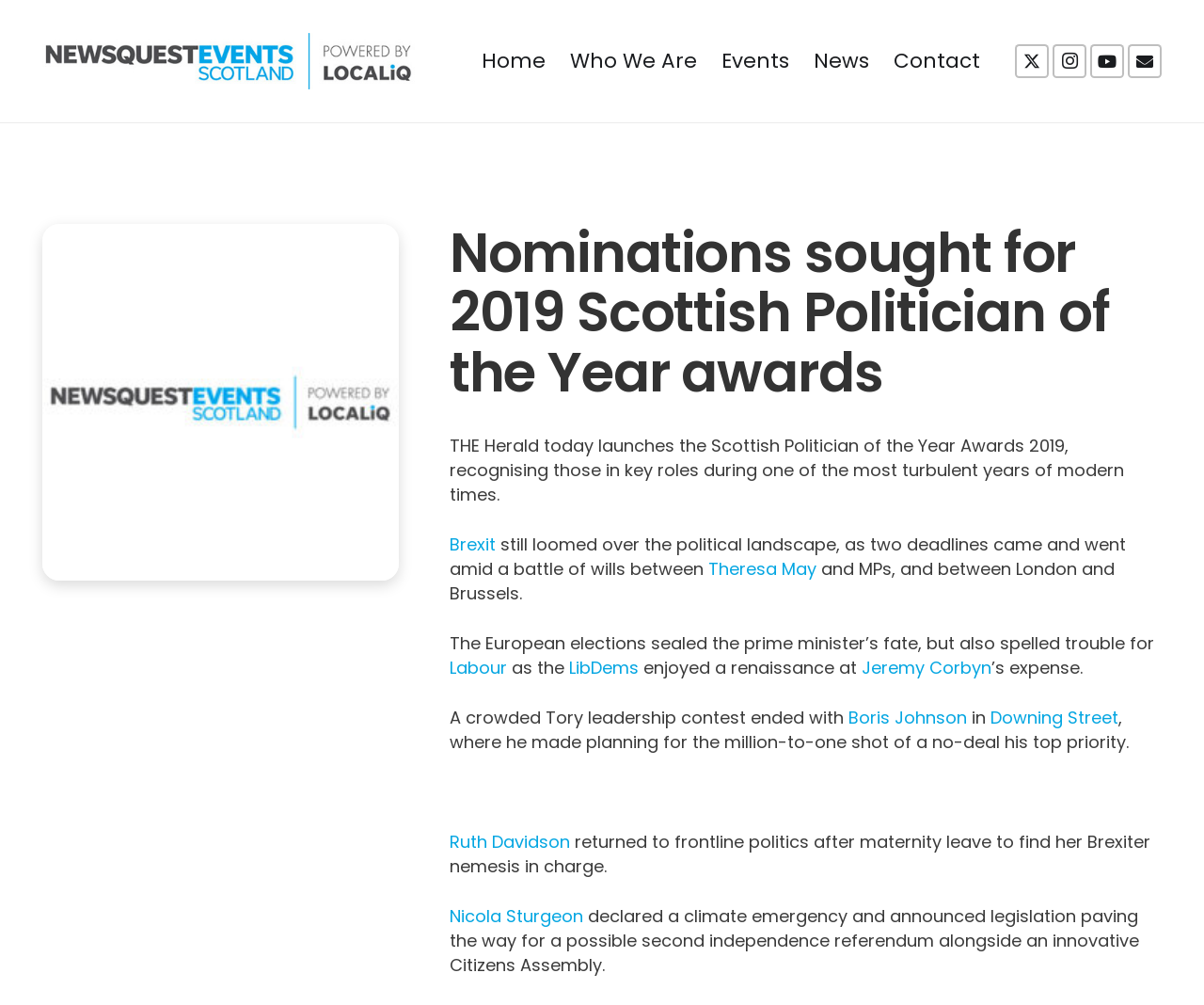Can you provide the bounding box coordinates for the element that should be clicked to implement the instruction: "Learn about Nicola Sturgeon"?

[0.373, 0.9, 0.484, 0.923]